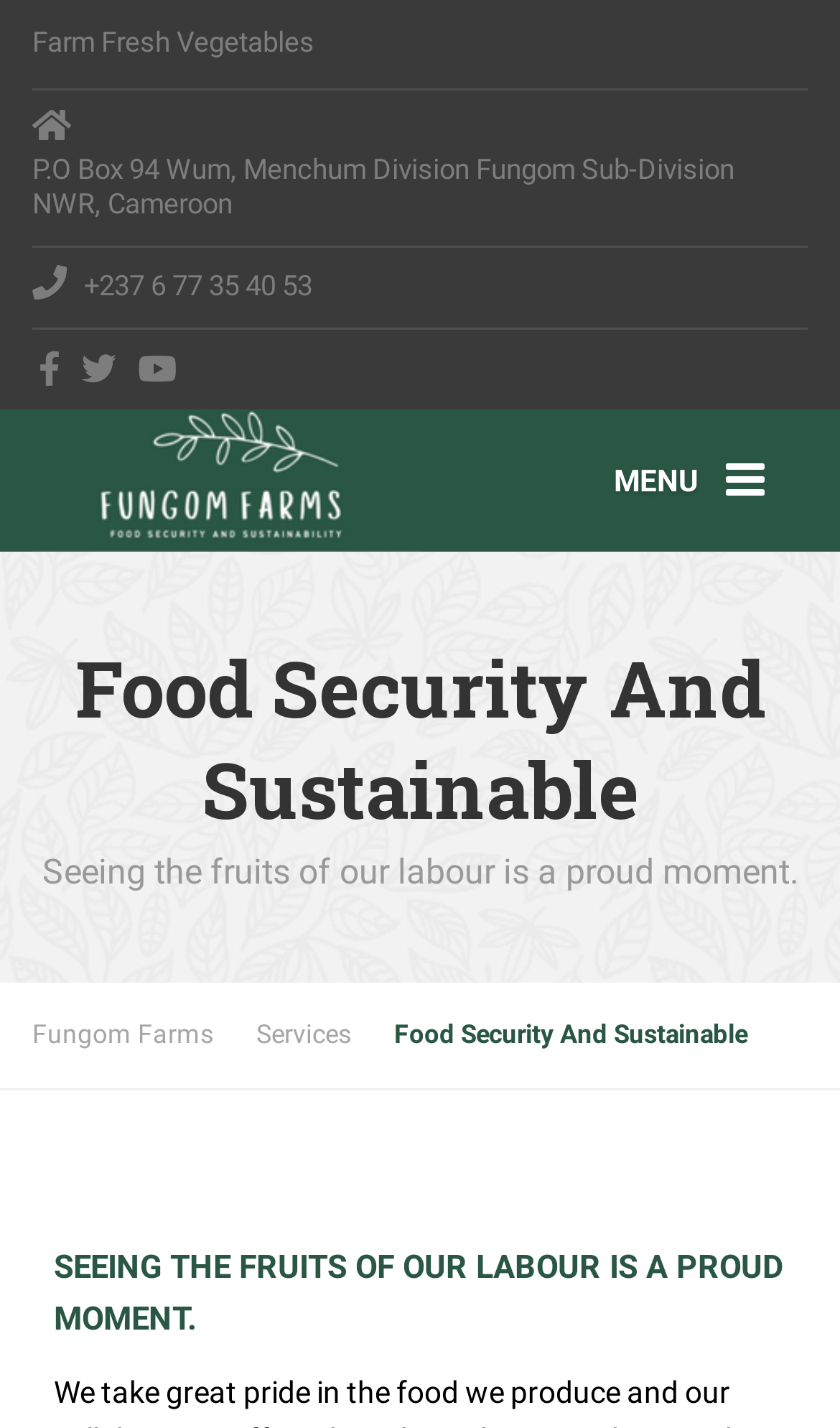Identify the bounding box coordinates for the element you need to click to achieve the following task: "Click the MENU button". The coordinates must be four float values ranging from 0 to 1, formatted as [left, top, right, bottom].

[0.679, 0.302, 0.962, 0.372]